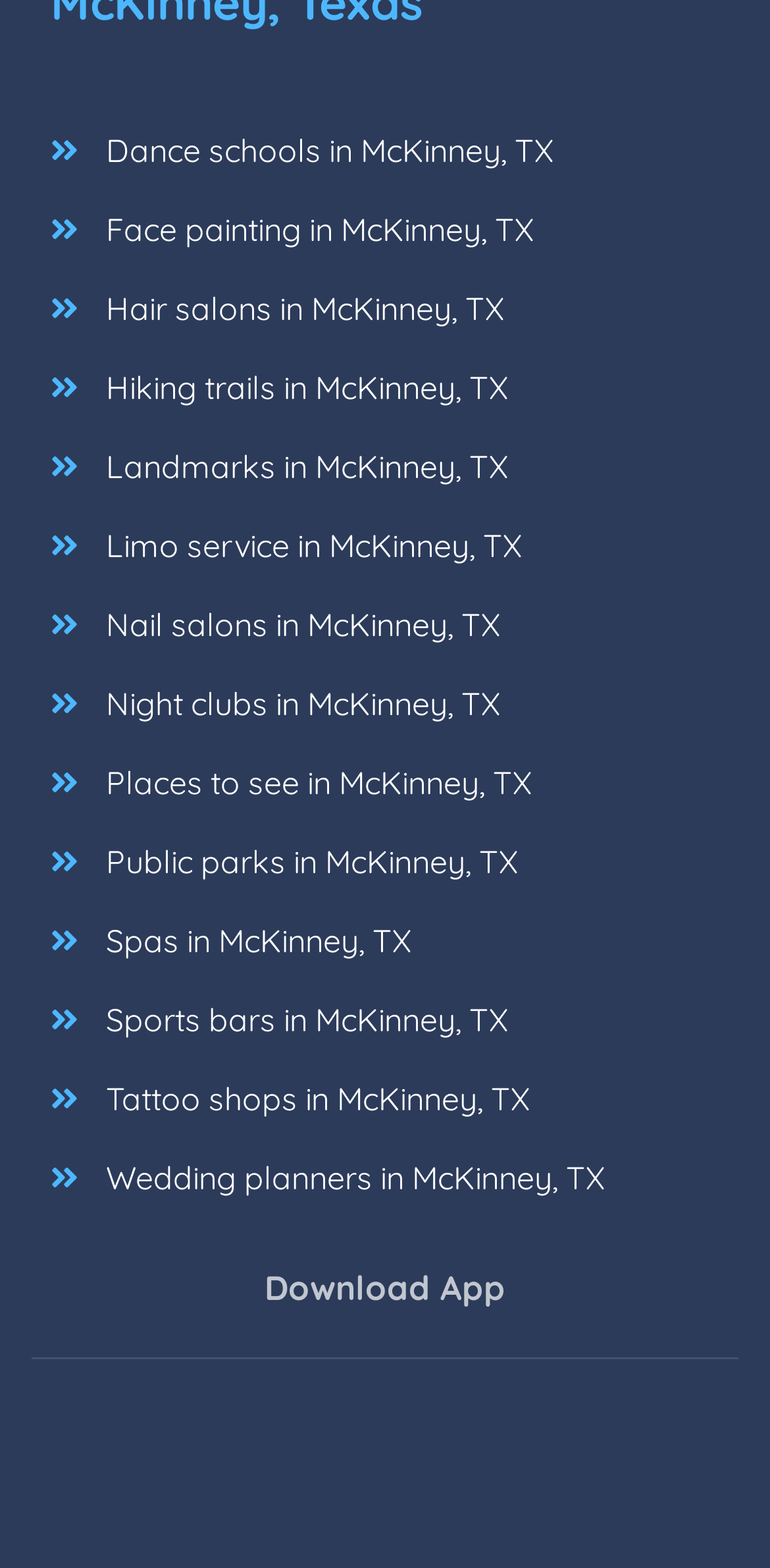Locate the UI element described as follows: "Marty Shaw". Return the bounding box coordinates as four float numbers between 0 and 1 in the order [left, top, right, bottom].

None